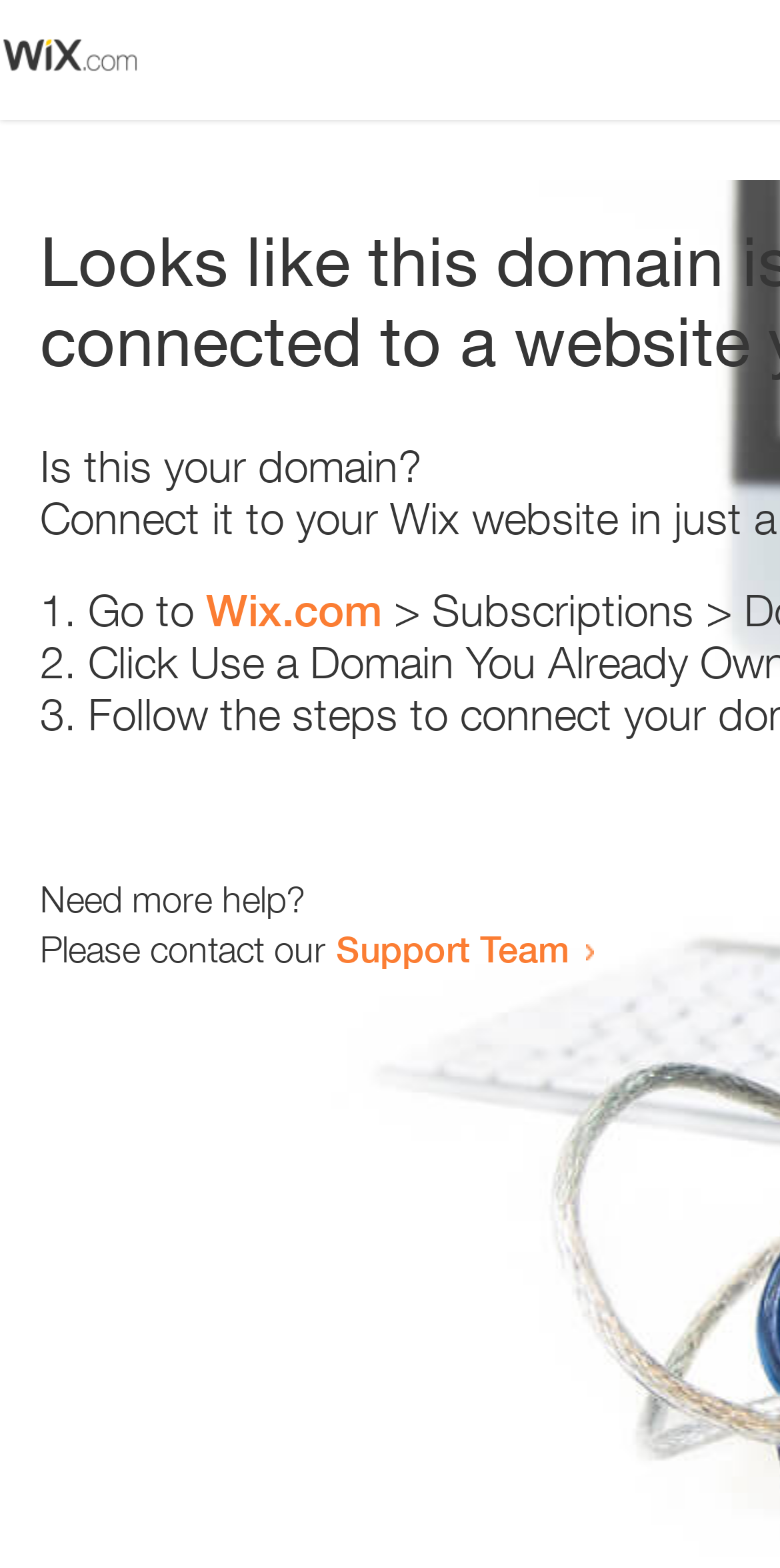Find the UI element described as: "Support Team" and predict its bounding box coordinates. Ensure the coordinates are four float numbers between 0 and 1, [left, top, right, bottom].

[0.431, 0.591, 0.731, 0.619]